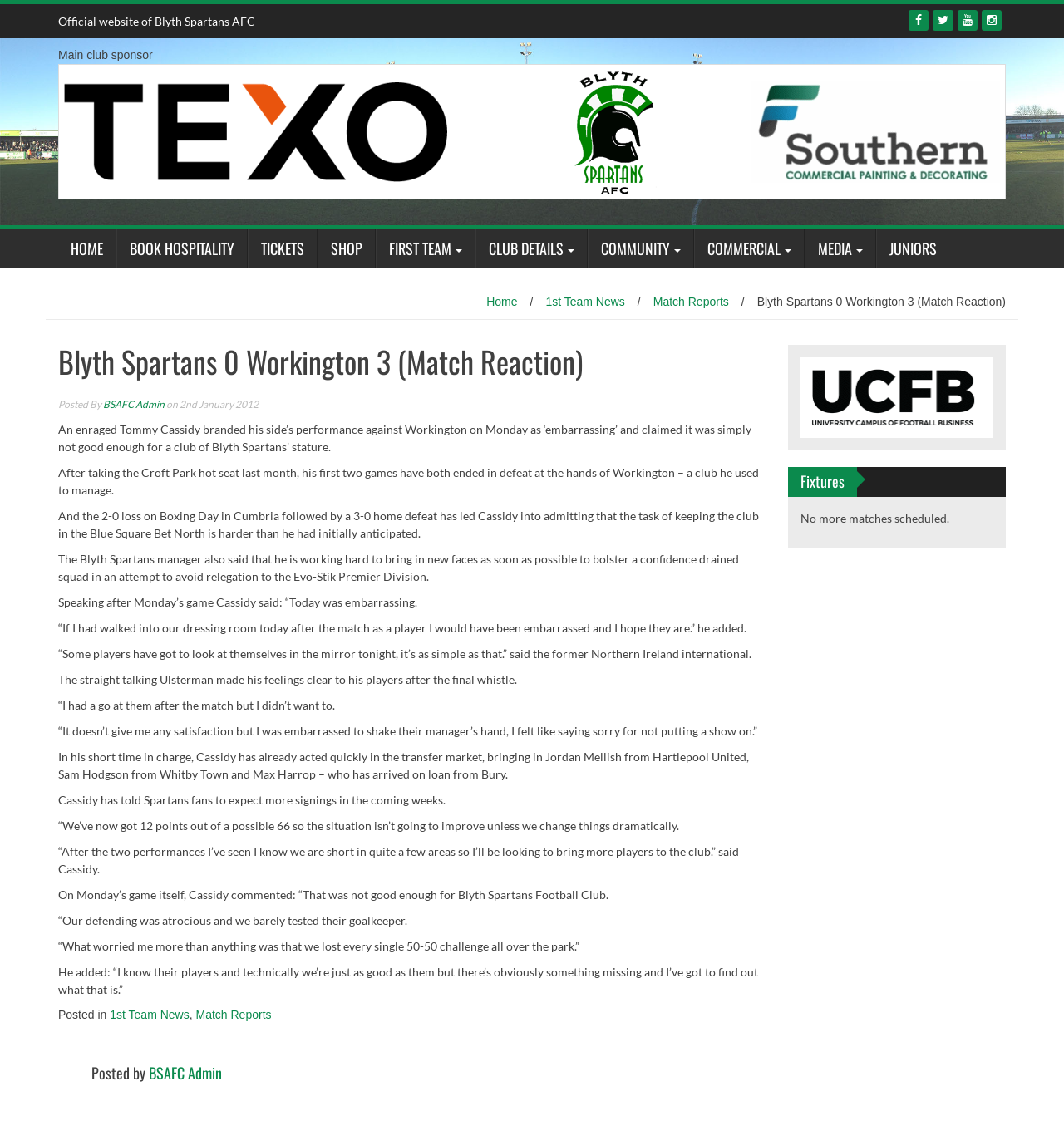Highlight the bounding box coordinates of the region I should click on to meet the following instruction: "Click 1st Team News".

[0.513, 0.263, 0.587, 0.275]